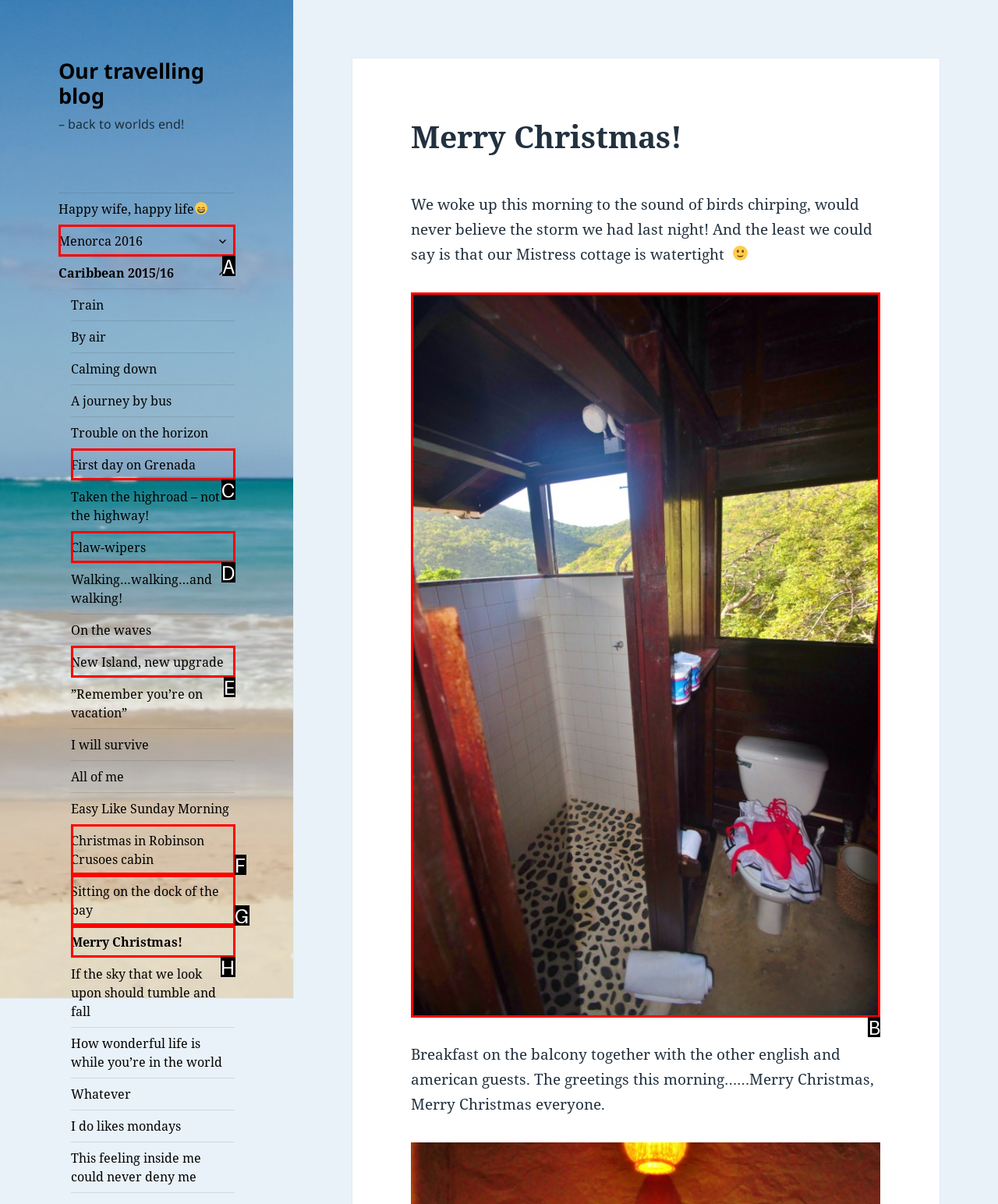Specify which HTML element I should click to complete this instruction: View the 'DSC_3798 (2)' image Answer with the letter of the relevant option.

B